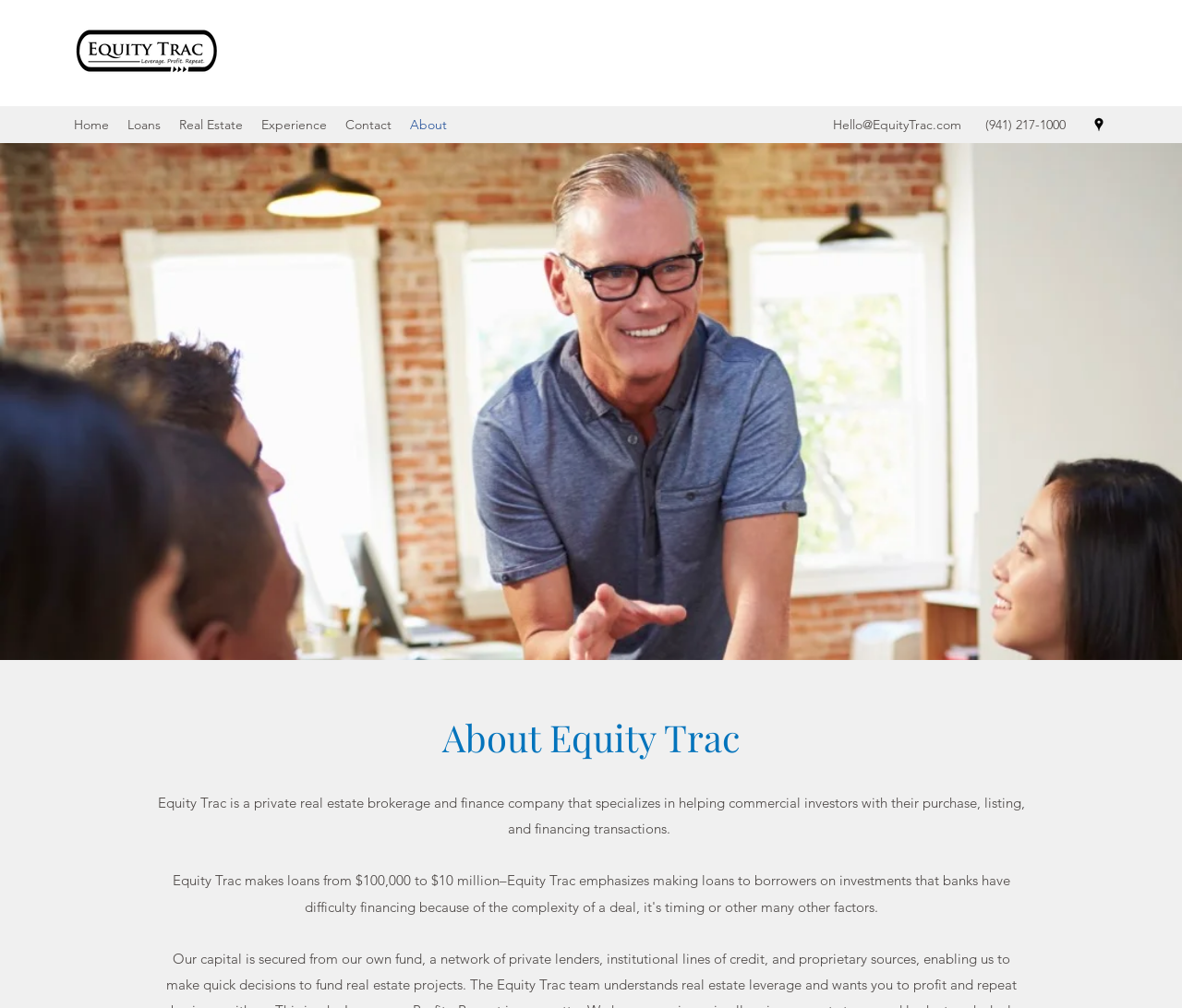Provide the bounding box coordinates for the area that should be clicked to complete the instruction: "Click the ET-black-logo link".

[0.062, 0.027, 0.186, 0.073]